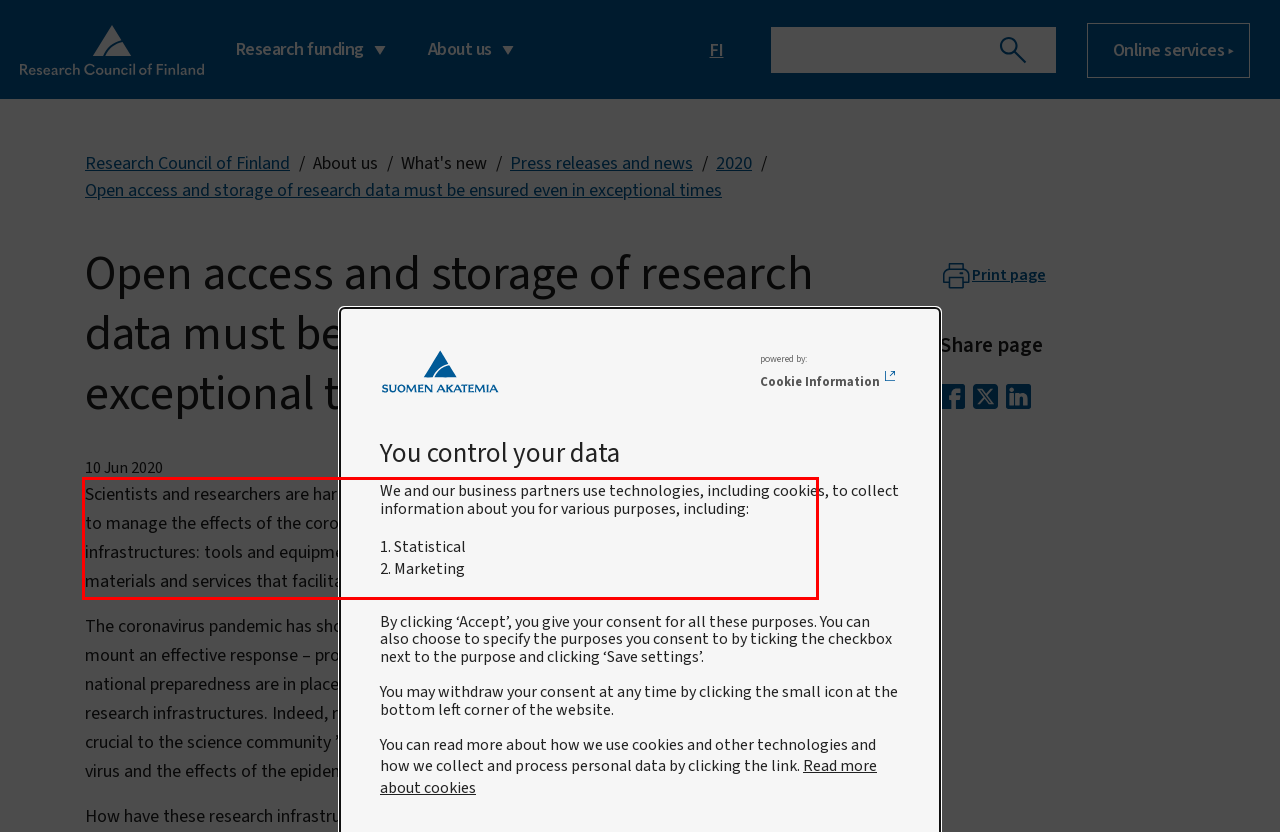You are provided with a screenshot of a webpage that includes a UI element enclosed in a red rectangle. Extract the text content inside this red rectangle.

Scientists and researchers are hard at work on solutions to overcome the COVID-19 disease and to manage the effects of the coronavirus pandemic. This requires ready access to good research infrastructures: tools and equipment, data networks and databases, and open access research materials and services that facilitate research and promote research collaboration.